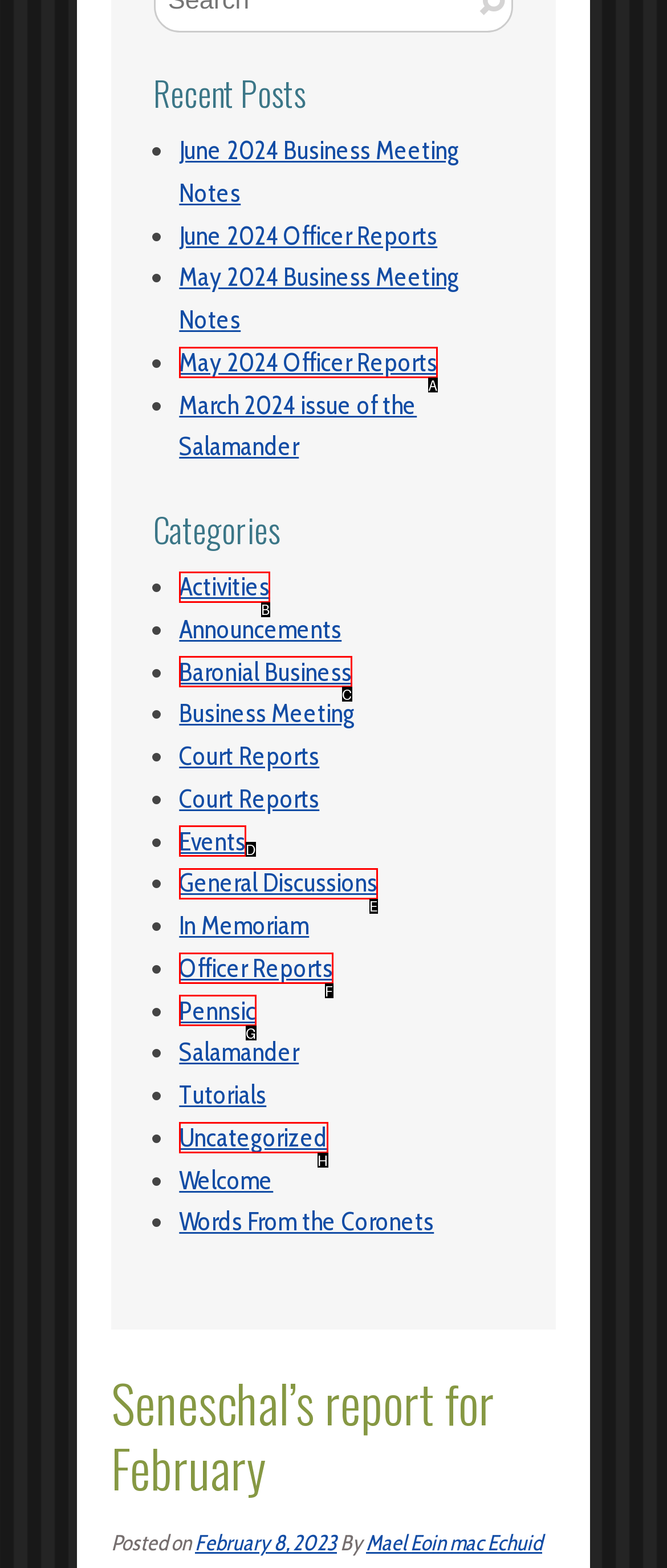Choose the letter that best represents the description: parent_node: Search name="s". Answer with the letter of the selected choice directly.

None